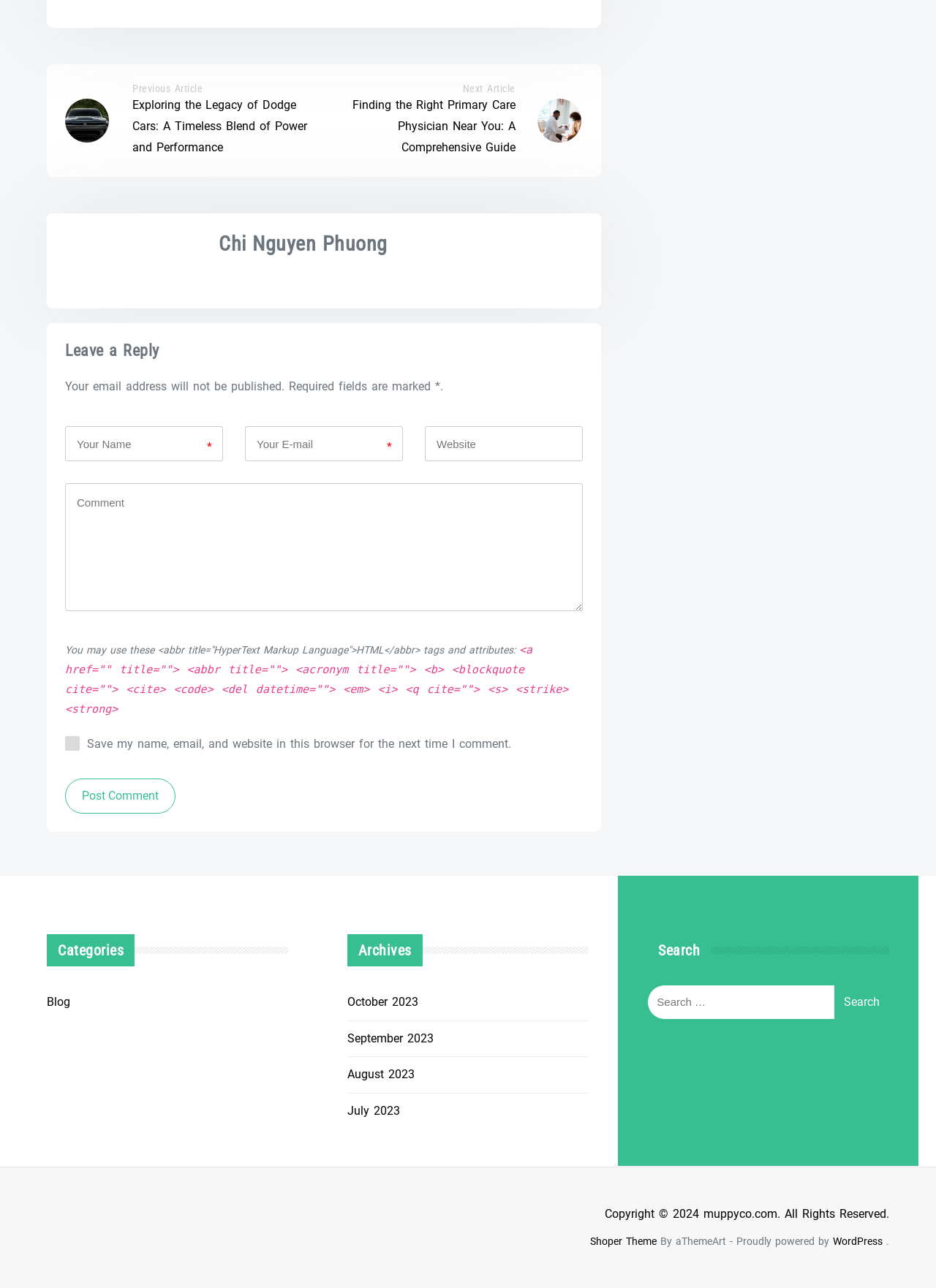Determine the bounding box coordinates of the clickable element to achieve the following action: 'Click on the 'Previous Article' link'. Provide the coordinates as four float values between 0 and 1, formatted as [left, top, right, bottom].

[0.142, 0.064, 0.334, 0.074]